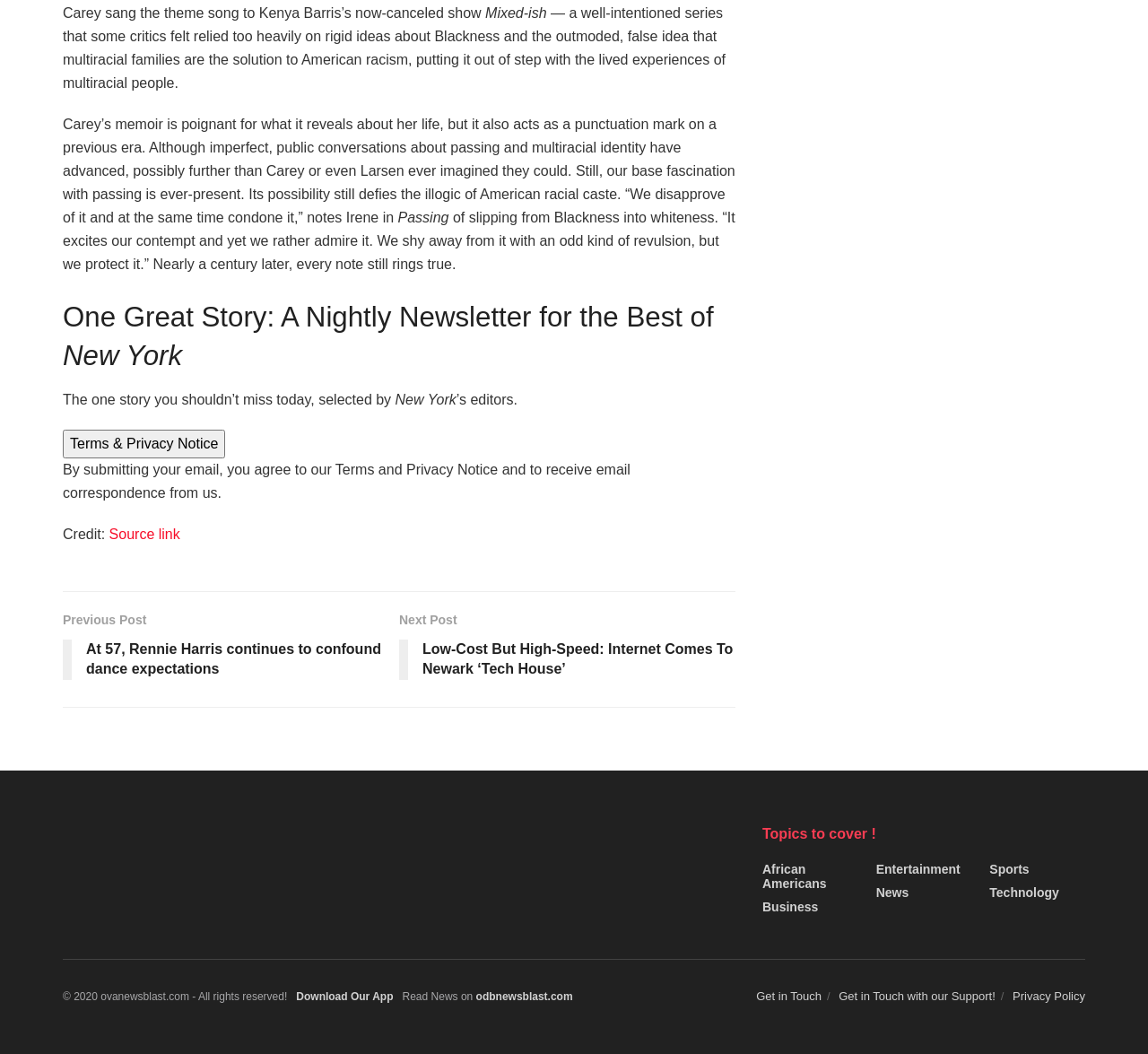Refer to the image and answer the question with as much detail as possible: What is the title of the article?

The title of the article is 'Mixed-ish', which is mentioned in the StaticText element with ID 736, located at the top of the webpage with a bounding box coordinate of [0.423, 0.005, 0.48, 0.019].